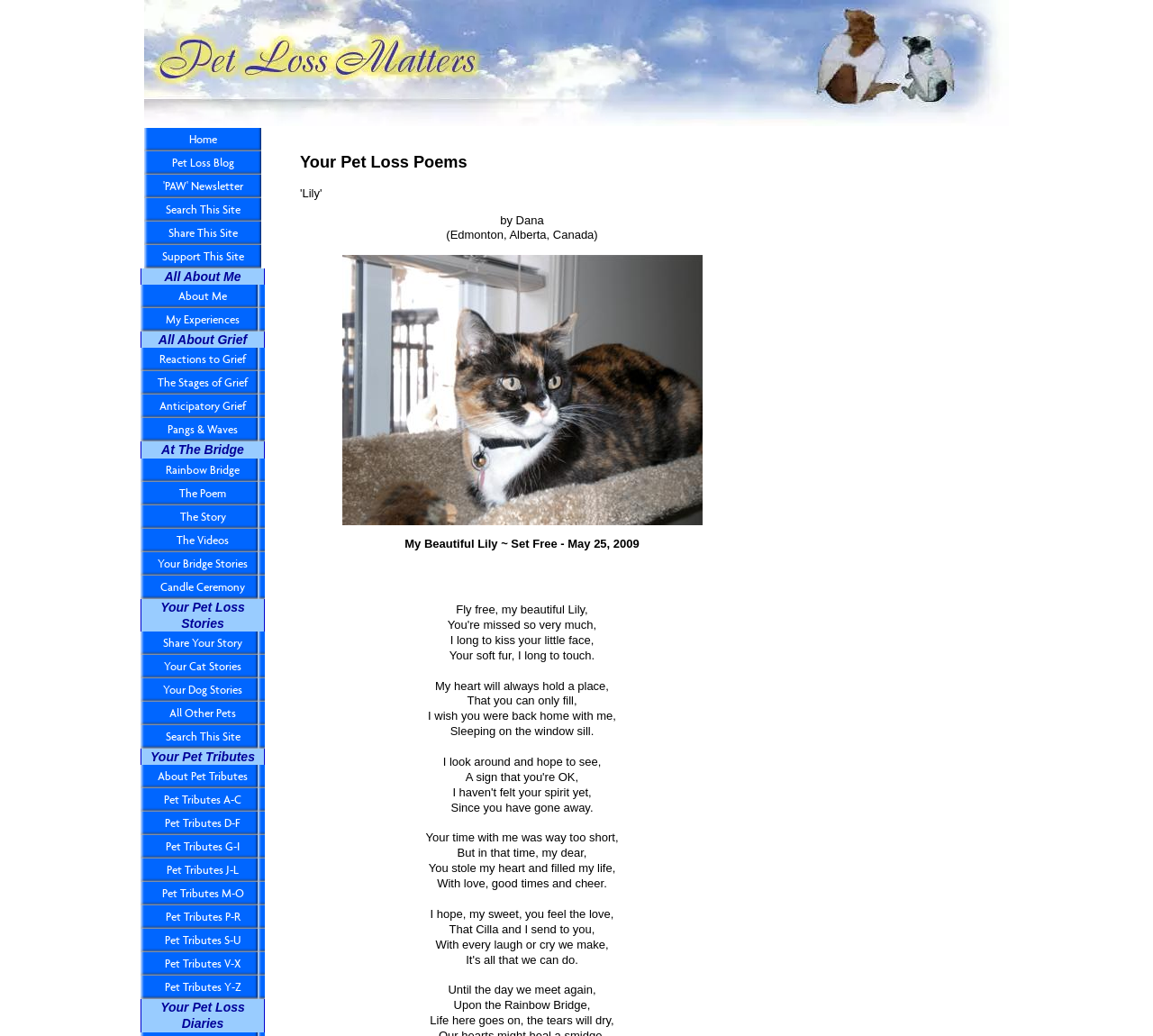Please find the bounding box coordinates of the section that needs to be clicked to achieve this instruction: "Visit the 'Pet Loss Blog'".

[0.125, 0.146, 0.227, 0.169]